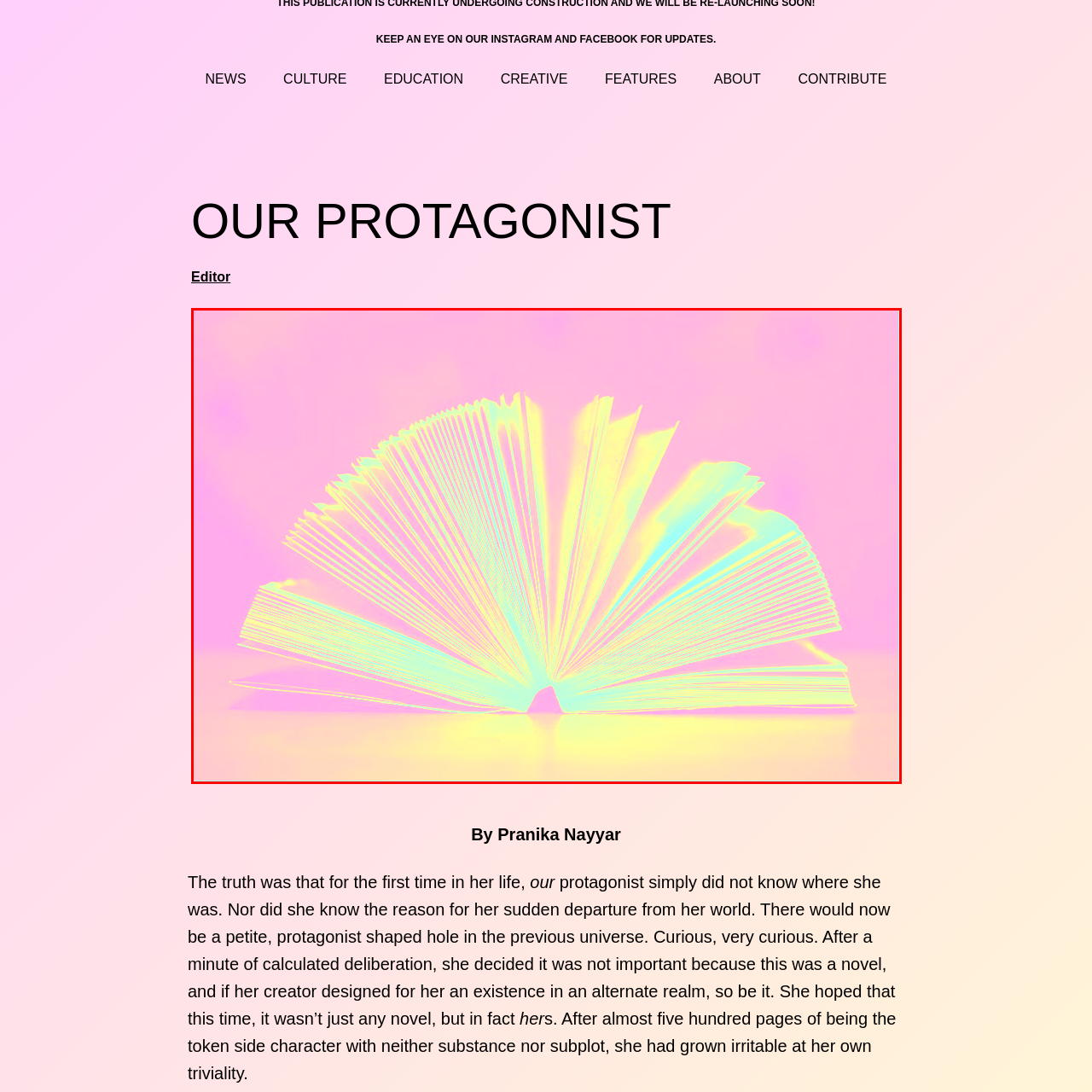What is the book sitting on?
Inspect the image enclosed by the red bounding box and provide a detailed and comprehensive answer to the question.

The caption states that the book 'sits on a surface', implying that the book is placed on a flat surface, but the exact nature of the surface is not specified.